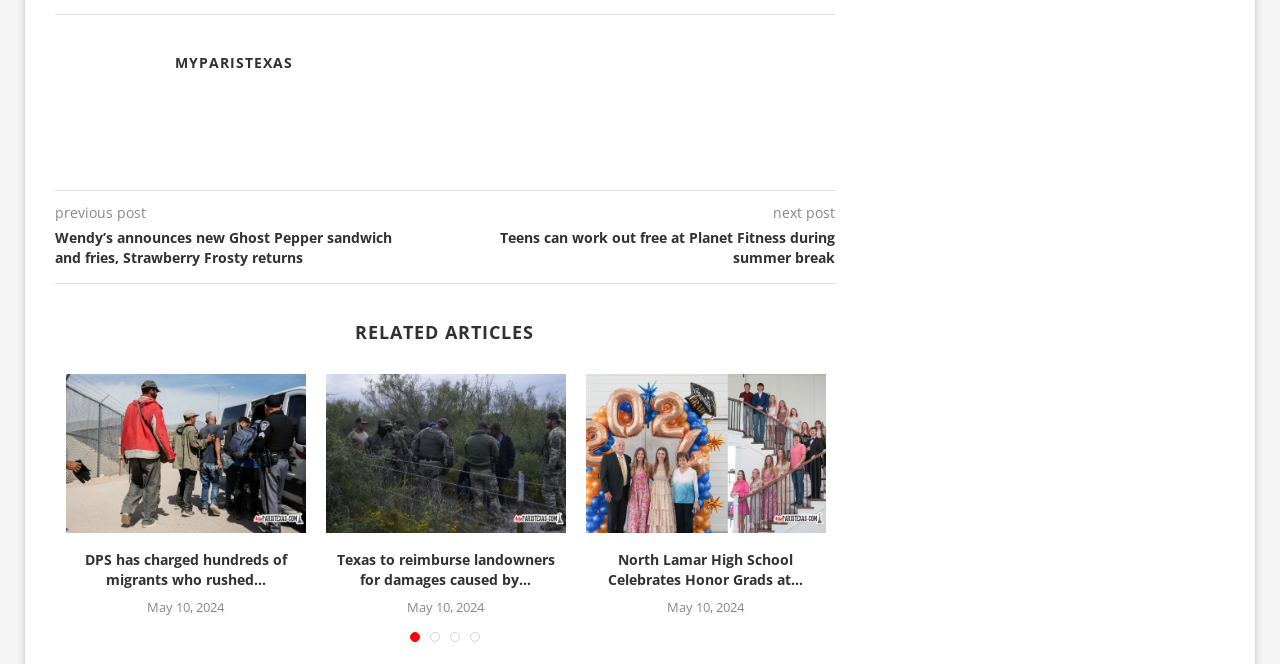Based on the image, please elaborate on the answer to the following question:
What is the title of the website?

The title of the website is 'MYPARISTEXAS' which is indicated by the heading element with bounding box coordinates [0.137, 0.08, 0.652, 0.109] and OCR text 'MYPARISTEXAS'.